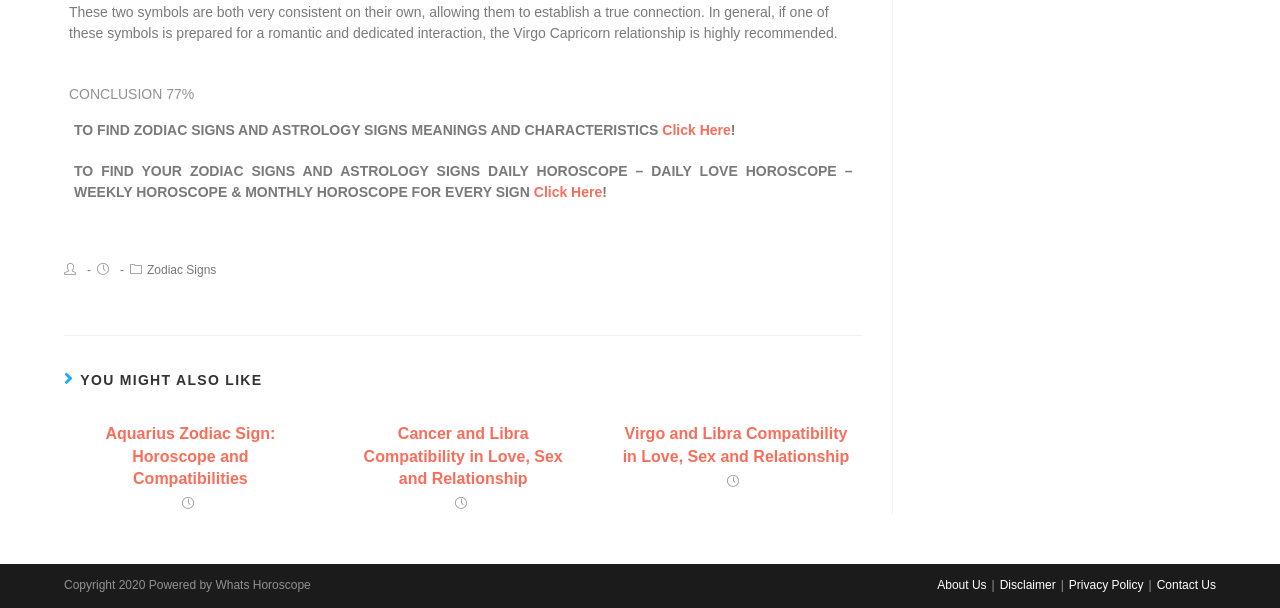Find the bounding box coordinates of the clickable element required to execute the following instruction: "Click to find zodiac signs and astrology signs meanings and characteristics". Provide the coordinates as four float numbers between 0 and 1, i.e., [left, top, right, bottom].

[0.058, 0.201, 0.517, 0.228]